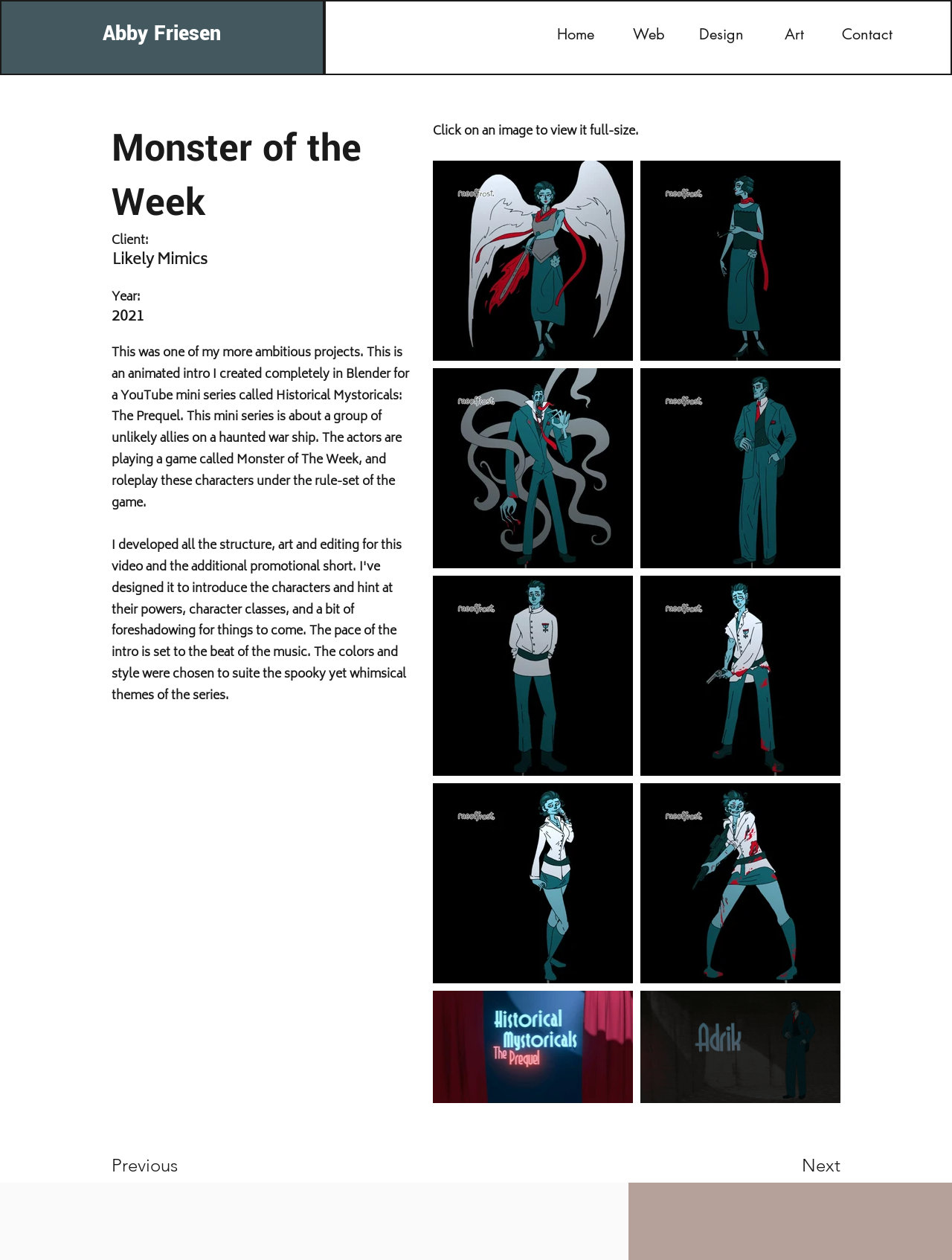Answer the question using only one word or a concise phrase: What is the name of the author?

Abby Friesen